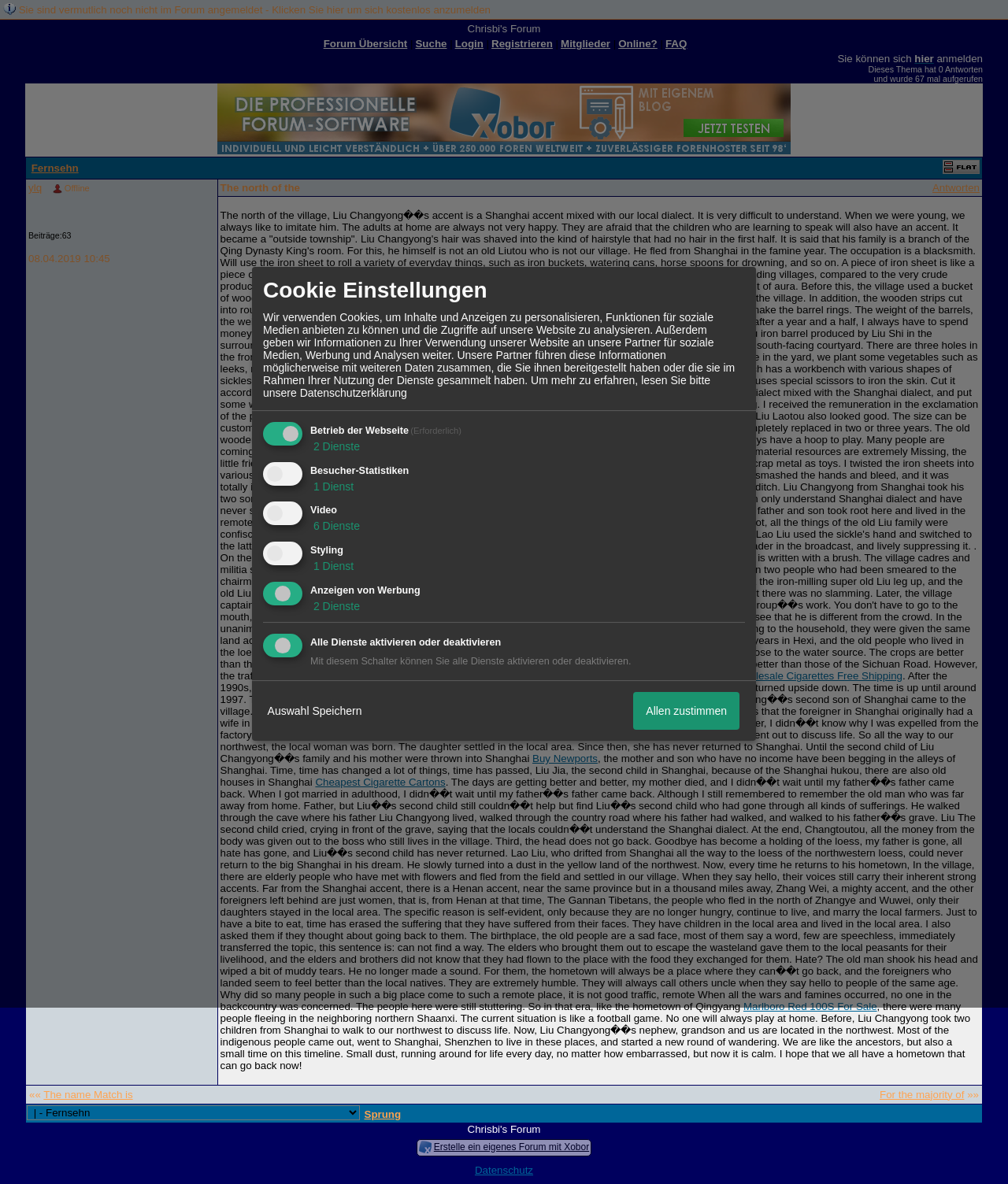Extract the bounding box coordinates for the UI element described as: "Software".

None